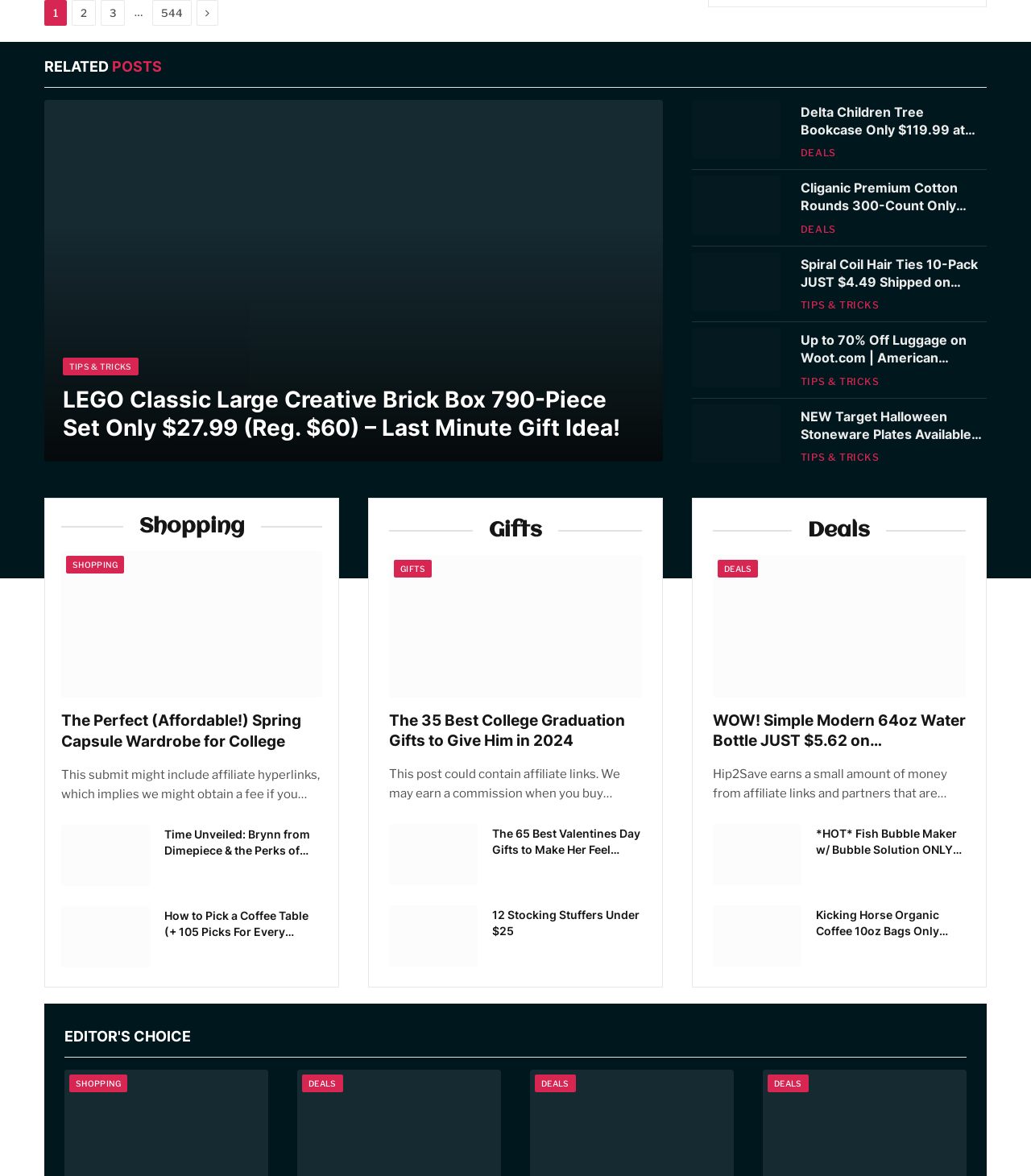Determine the bounding box coordinates of the section I need to click to execute the following instruction: "Browse 'Shopping' section". Provide the coordinates as four float numbers between 0 and 1, i.e., [left, top, right, bottom].

[0.135, 0.438, 0.237, 0.458]